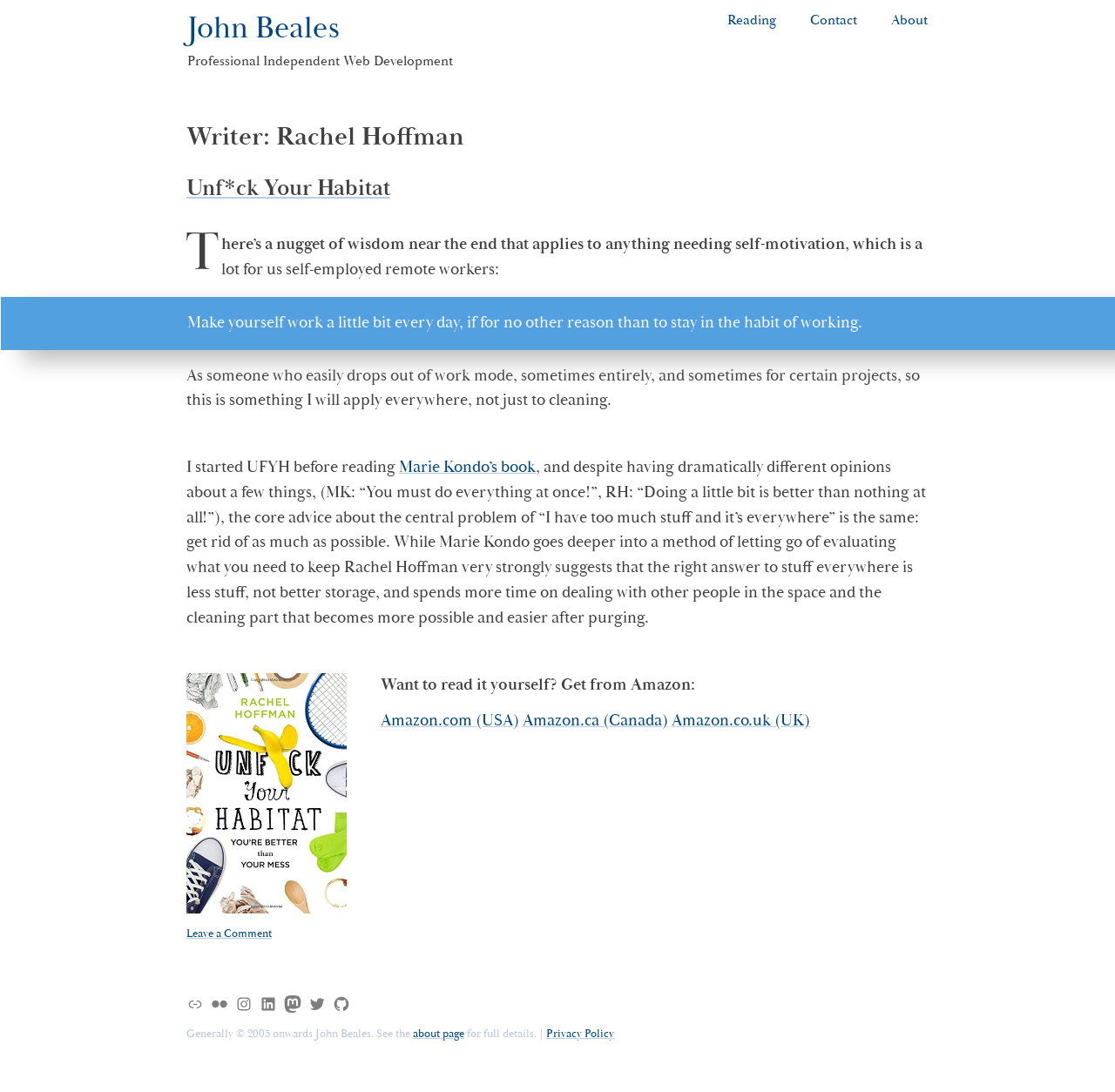Determine the bounding box coordinates of the clickable element necessary to fulfill the instruction: "Read the article 'Unf*ck Your Habitat'". Provide the coordinates as four float numbers within the 0 to 1 range, i.e., [left, top, right, bottom].

[0.167, 0.158, 0.833, 0.188]